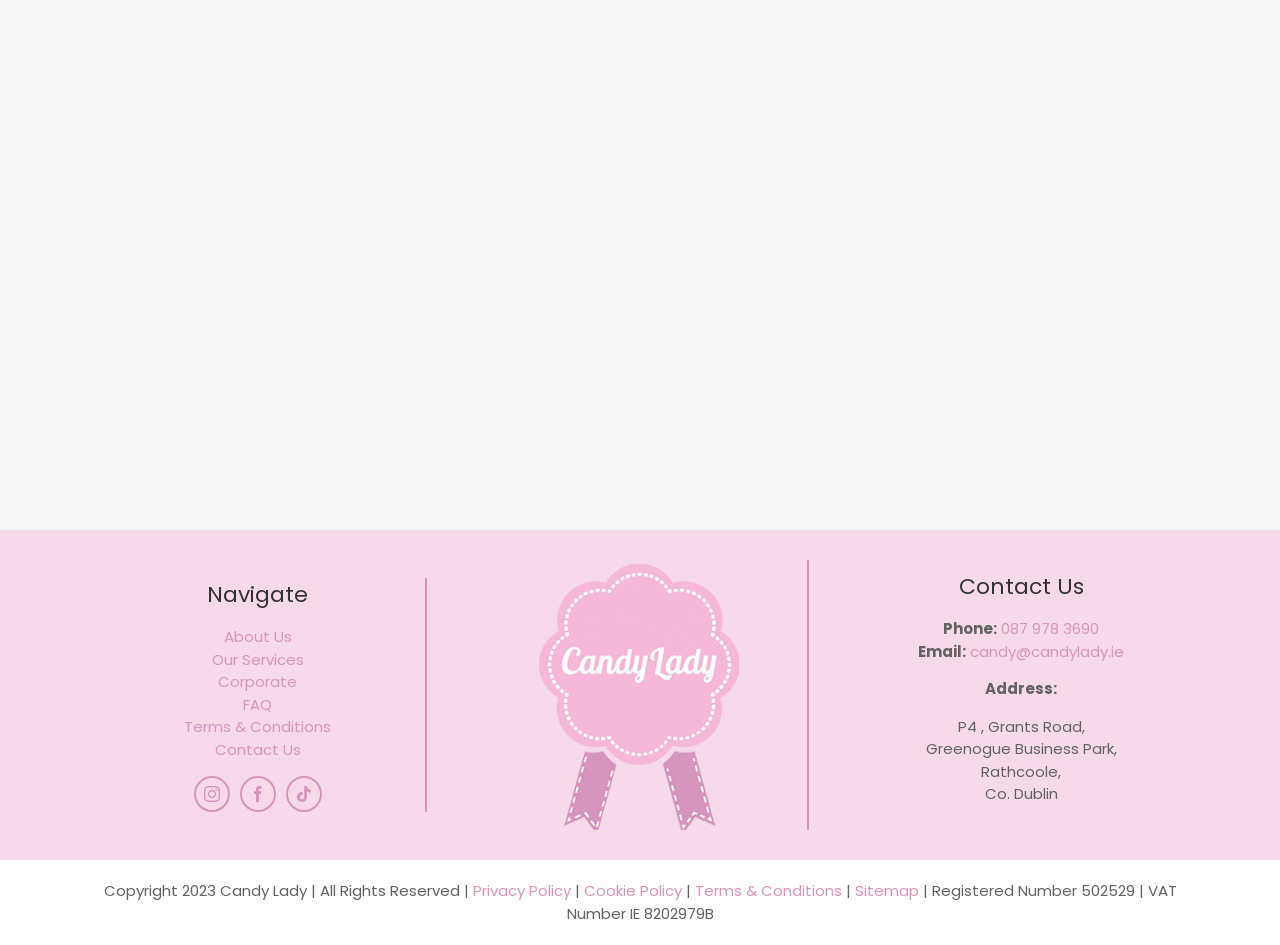From the element description: "Cookie Policy", extract the bounding box coordinates of the UI element. The coordinates should be expressed as four float numbers between 0 and 1, in the order [left, top, right, bottom].

[0.456, 0.932, 0.532, 0.954]